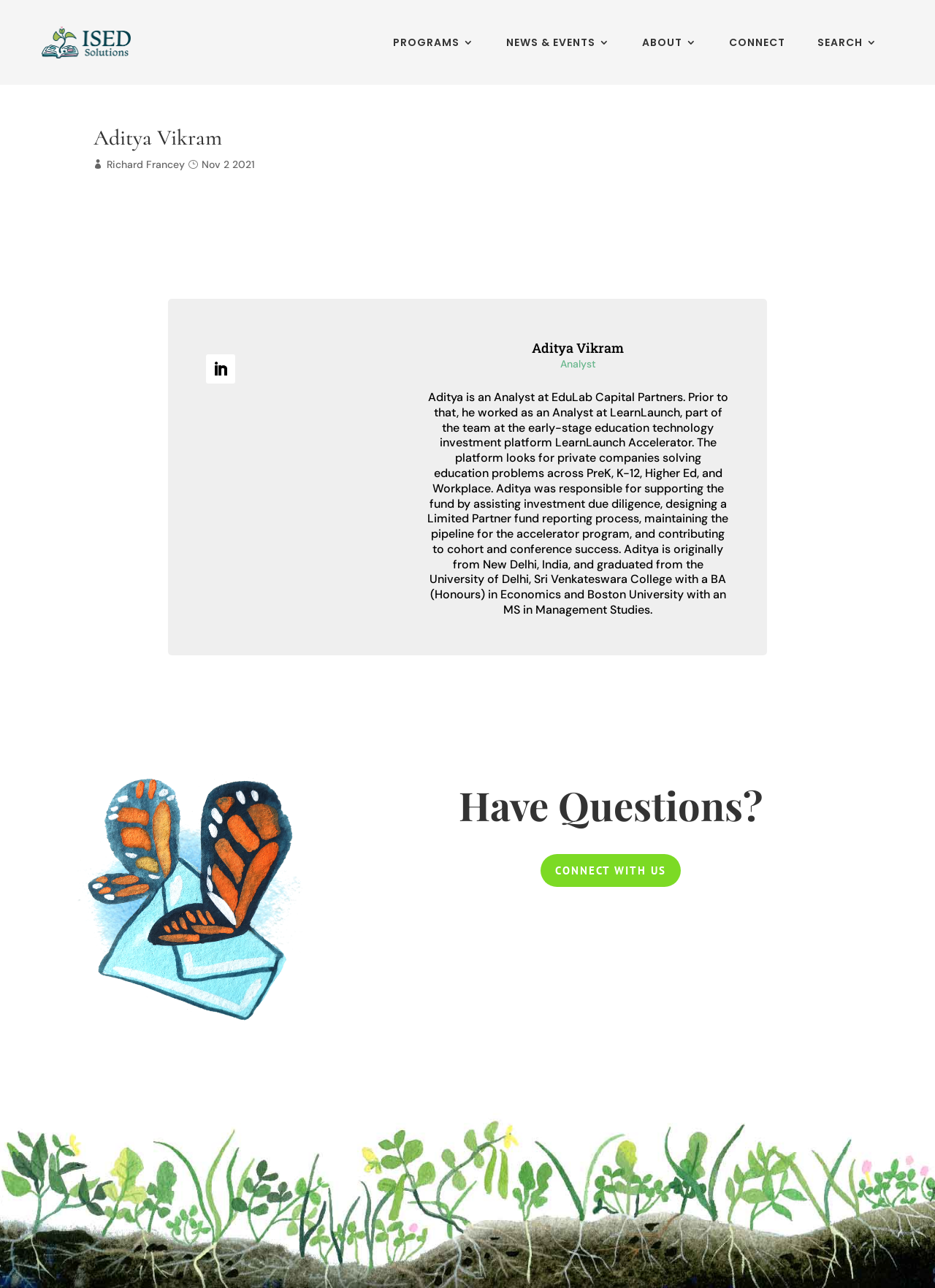Please determine the bounding box coordinates, formatted as (top-left x, top-left y, bottom-right x, bottom-right y), with all values as floating point numbers between 0 and 1. Identify the bounding box of the region described as: Connect

[0.78, 0.011, 0.84, 0.054]